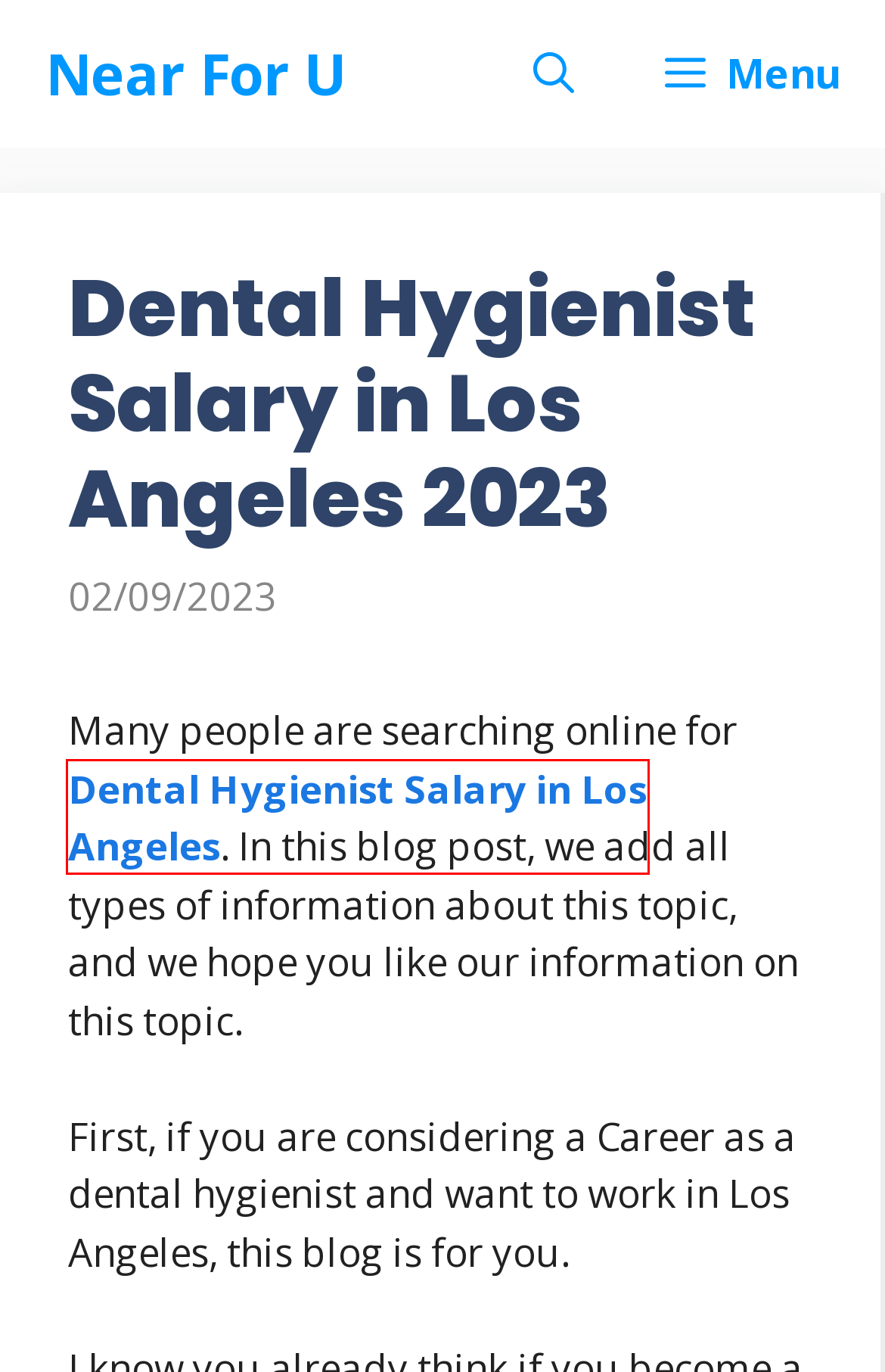You have been given a screenshot of a webpage with a red bounding box around a UI element. Select the most appropriate webpage description for the new webpage that appears after clicking the element within the red bounding box. The choices are:
A. WellCare Medicare Insurance
B. Dental Hygienist Salary in 2023 | Near For U
C. Newly Registered Dental Hygienist Salary in 2023
D. What is Dental Hygienist Salary in Florida 2023: A comprehensive Guide
E. Dental Hygienist Salary | Near For U
F. Near For U | Dental Hygienist Salary
G. healthbio.in
H. What Are the Requirements to Be a Dental Hygienist in Pennsylvania? | Near For U

B